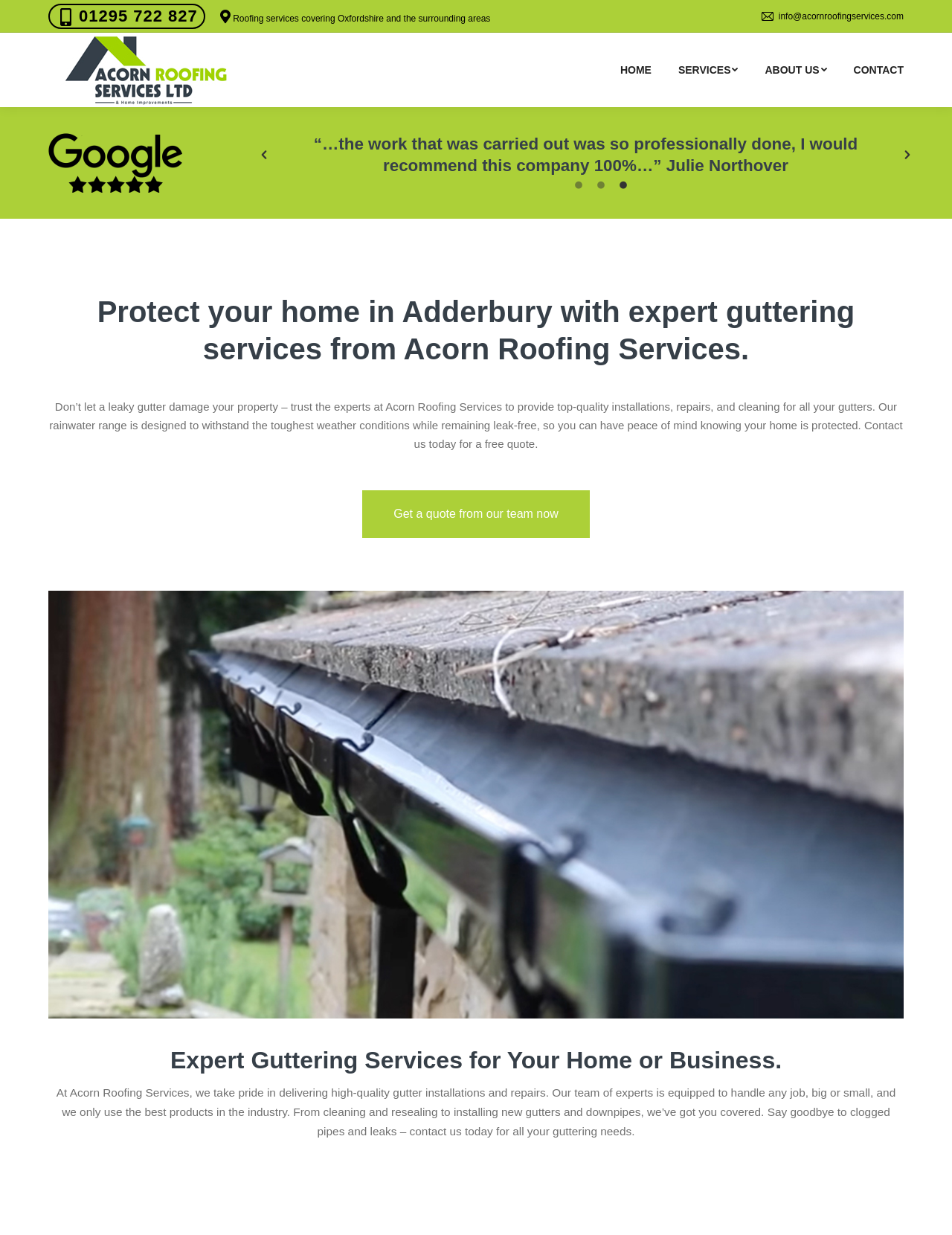Bounding box coordinates are specified in the format (top-left x, top-left y, bottom-right x, bottom-right y). All values are floating point numbers bounded between 0 and 1. Please provide the bounding box coordinate of the region this sentence describes: parent_node: Acorn Roofing Services

[0.051, 0.027, 0.283, 0.087]